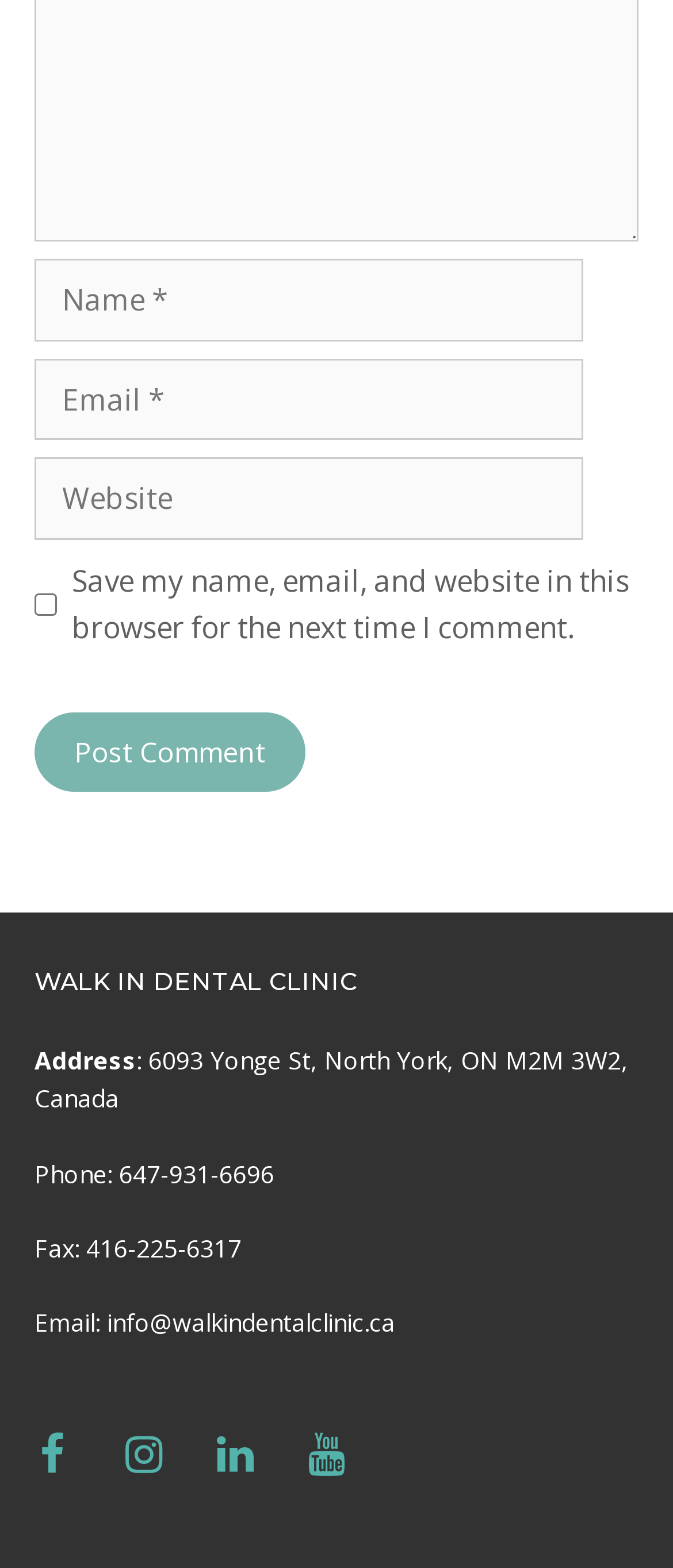What is the phone number?
Please provide a full and detailed response to the question.

I found the phone number by looking for the link element with the text '647-931-6696', which is located next to the 'Phone:' label.